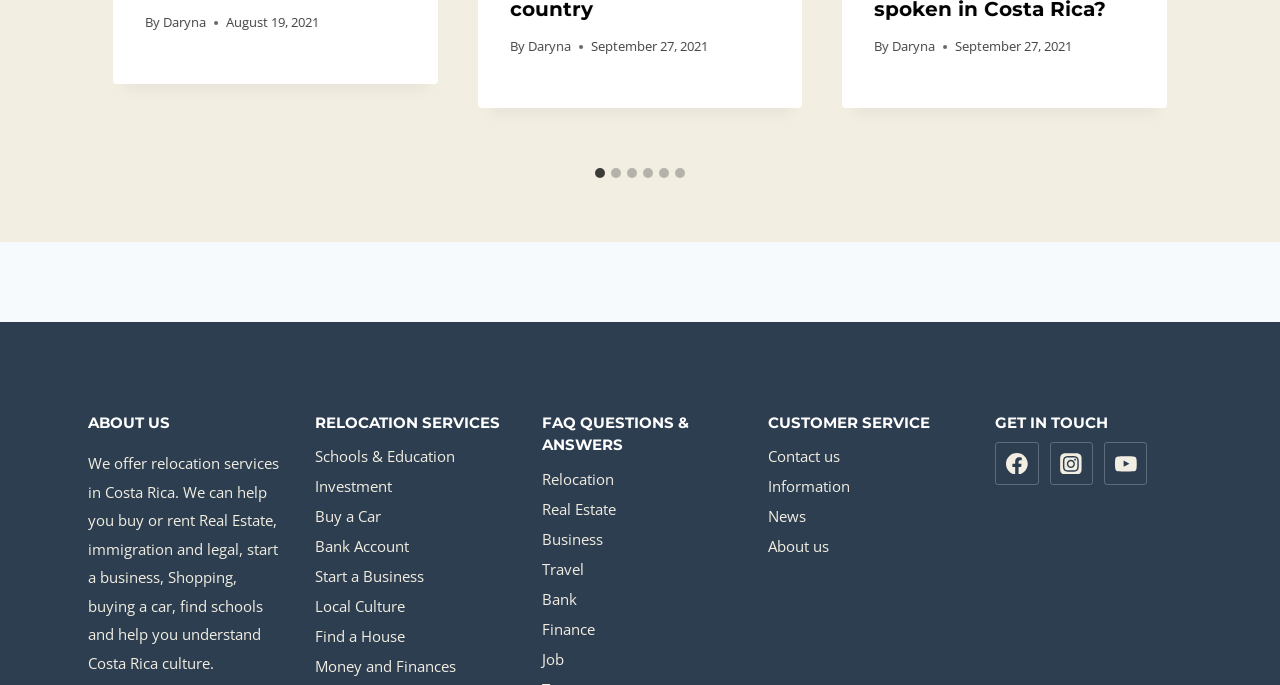Provide a brief response in the form of a single word or phrase:
How many slides are available?

6